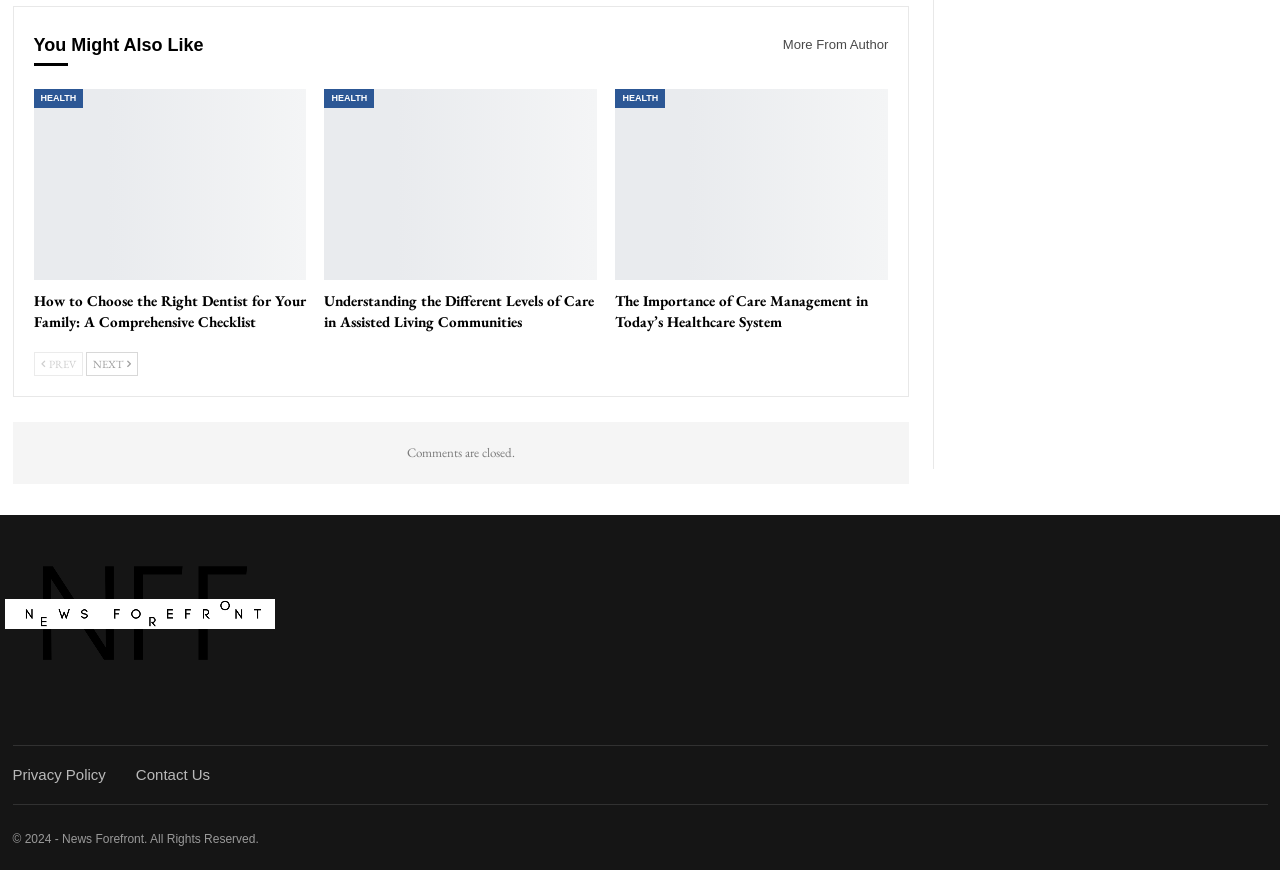How many articles are listed on this page?
Make sure to answer the question with a detailed and comprehensive explanation.

There are three articles listed on this page, which can be determined by counting the number of article titles, such as 'How to Choose the Right Dentist for Your Family: A Comprehensive Checklist', 'Understanding the Different Levels of Care in Assisted Living Communities', and 'The Importance of Care Management in Today’s Healthcare System'.